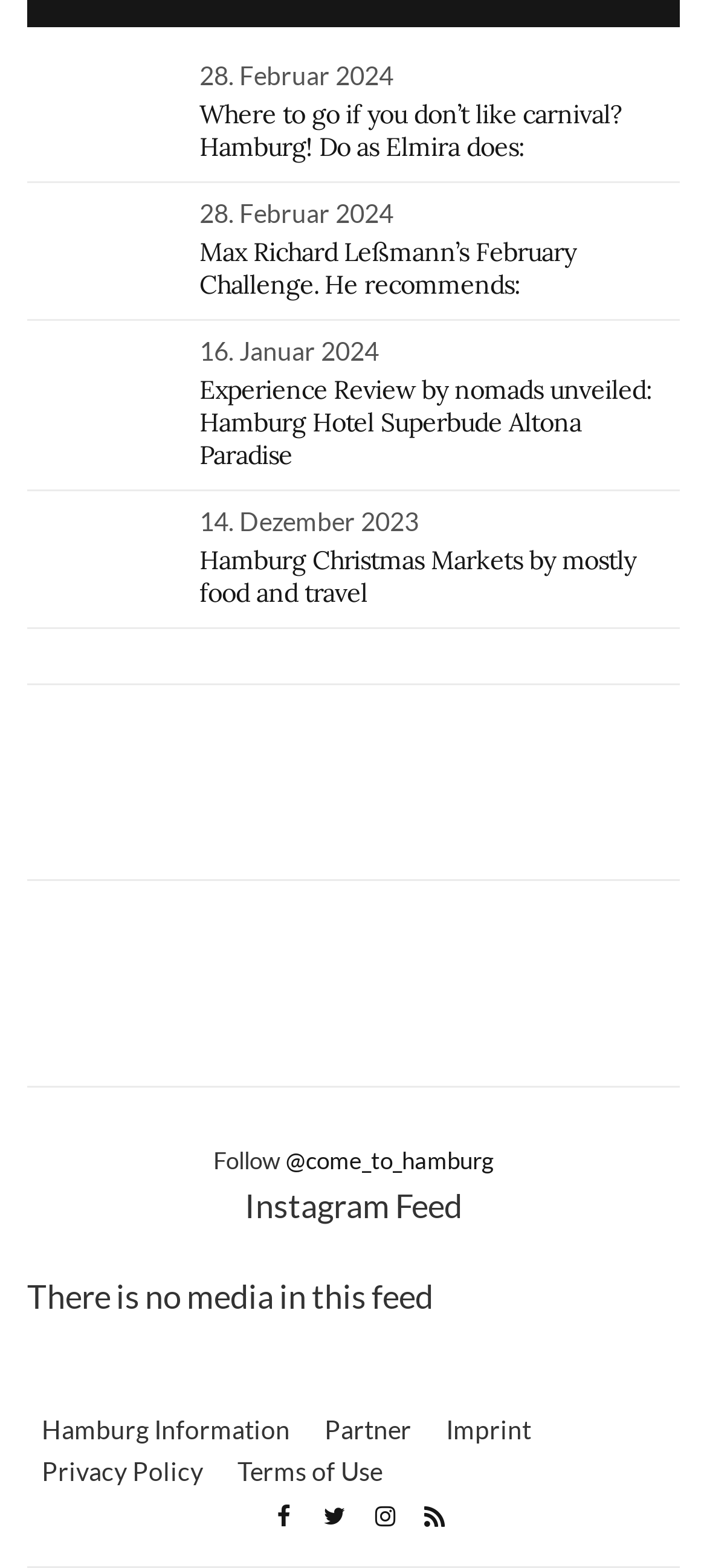From the given element description: "@come_to_hamburg", find the bounding box for the UI element. Provide the coordinates as four float numbers between 0 and 1, in the order [left, top, right, bottom].

[0.404, 0.73, 0.699, 0.749]